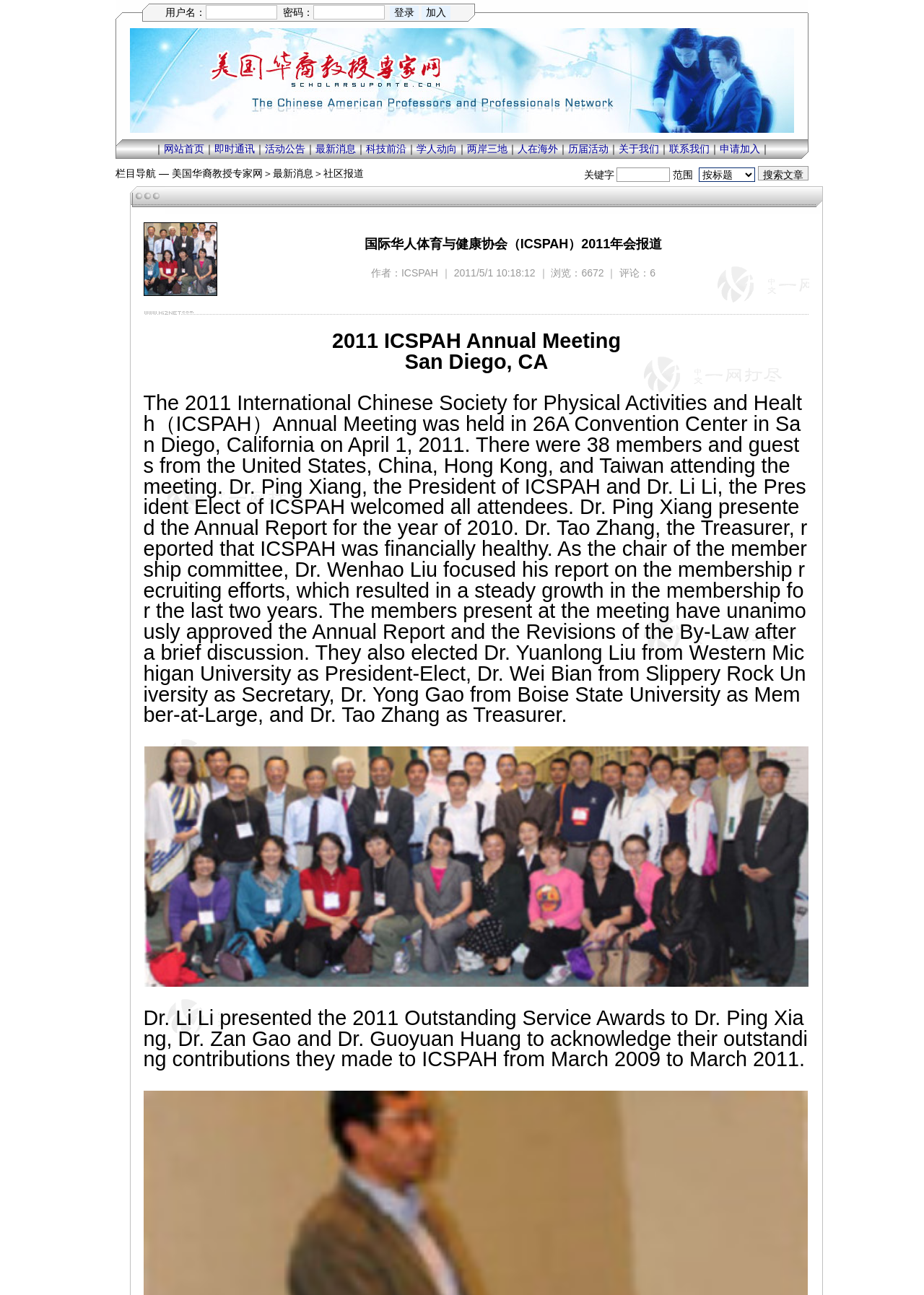Determine the bounding box coordinates of the UI element that matches the following description: "parent_node: 关键字 范围 name="Submit" value="搜索文章"". The coordinates should be four float numbers between 0 and 1 in the format [left, top, right, bottom].

[0.82, 0.128, 0.875, 0.139]